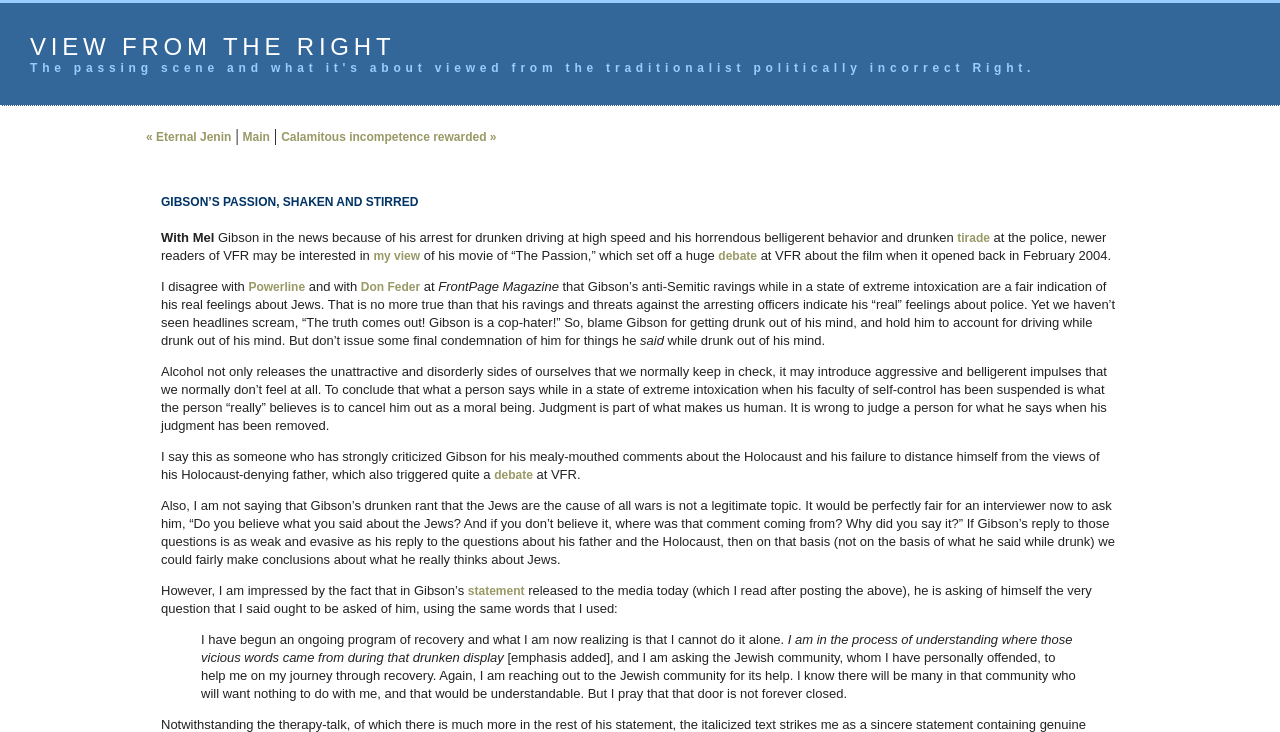Determine the bounding box coordinates of the section to be clicked to follow the instruction: "Click on 'Powerline'". The coordinates should be given as four float numbers between 0 and 1, formatted as [left, top, right, bottom].

[0.194, 0.383, 0.238, 0.402]